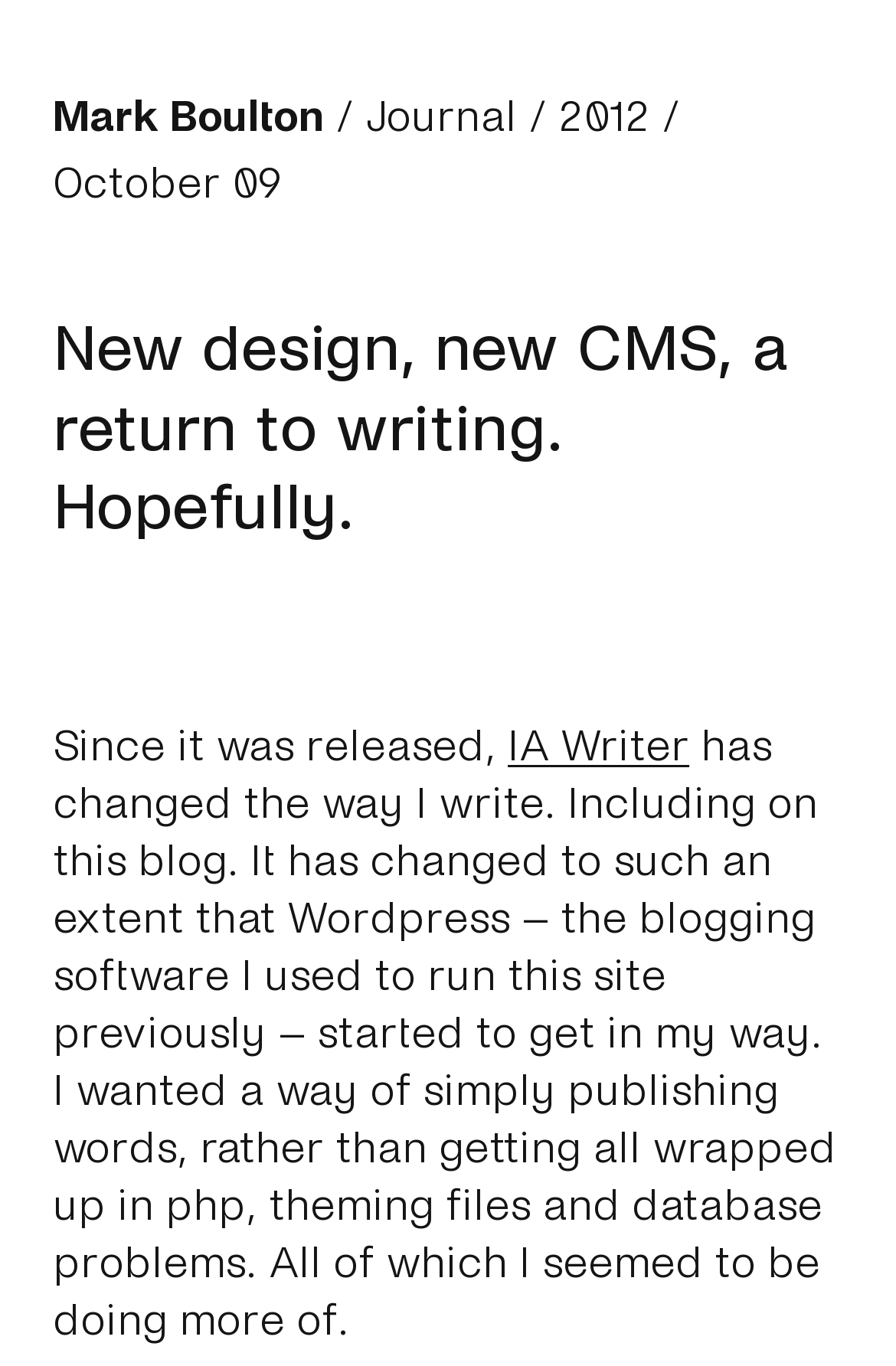What is the name of the writing software mentioned?
Based on the screenshot, respond with a single word or phrase.

IA Writer